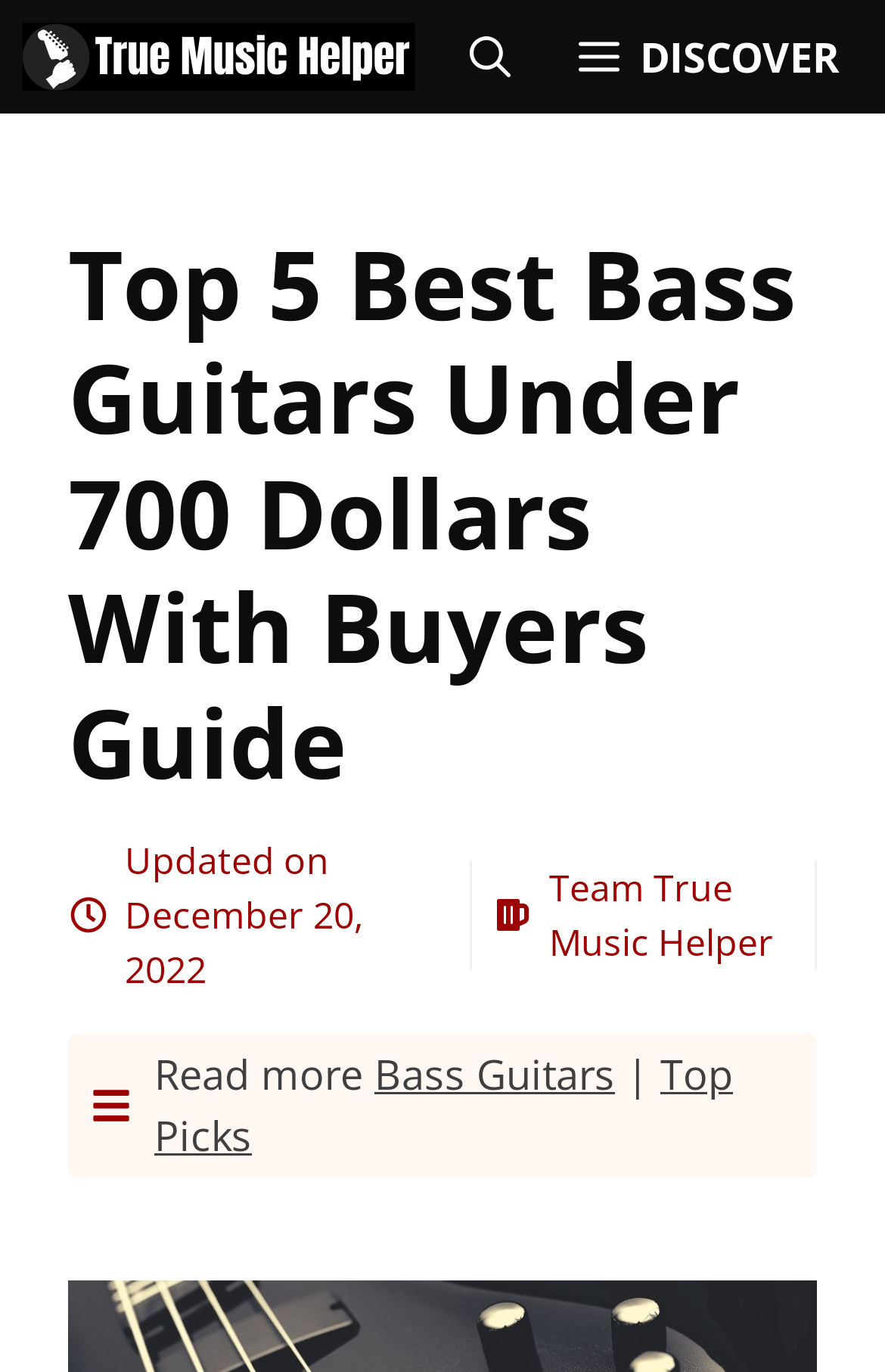What is the author of the article?
Could you answer the question with a detailed and thorough explanation?

The author of the article can be found below the heading, where it says 'Team True Music Helper'.